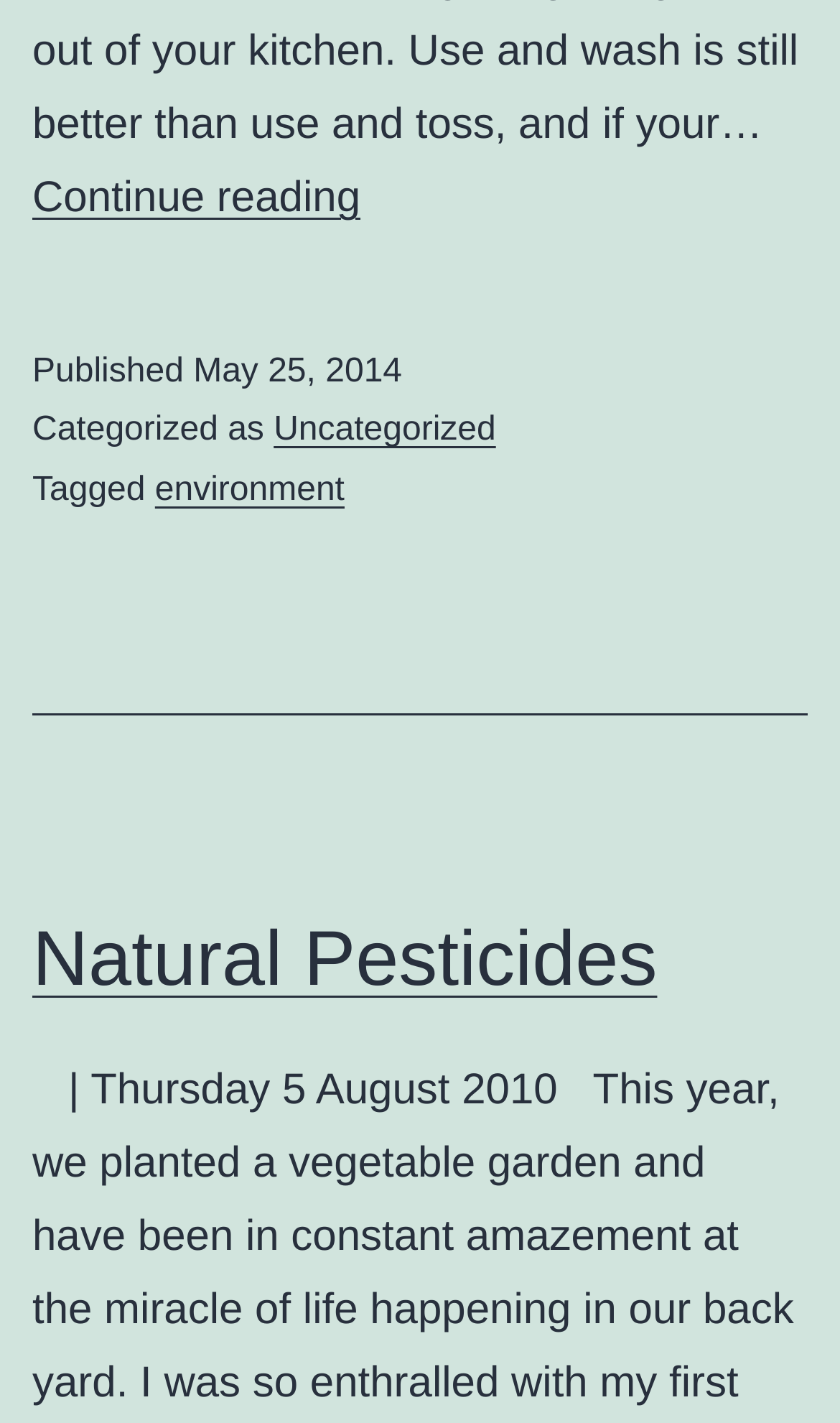Identify the bounding box coordinates for the UI element described as follows: Natural Pesticides. Use the format (top-left x, top-left y, bottom-right x, bottom-right y) and ensure all values are floating point numbers between 0 and 1.

[0.038, 0.642, 0.782, 0.704]